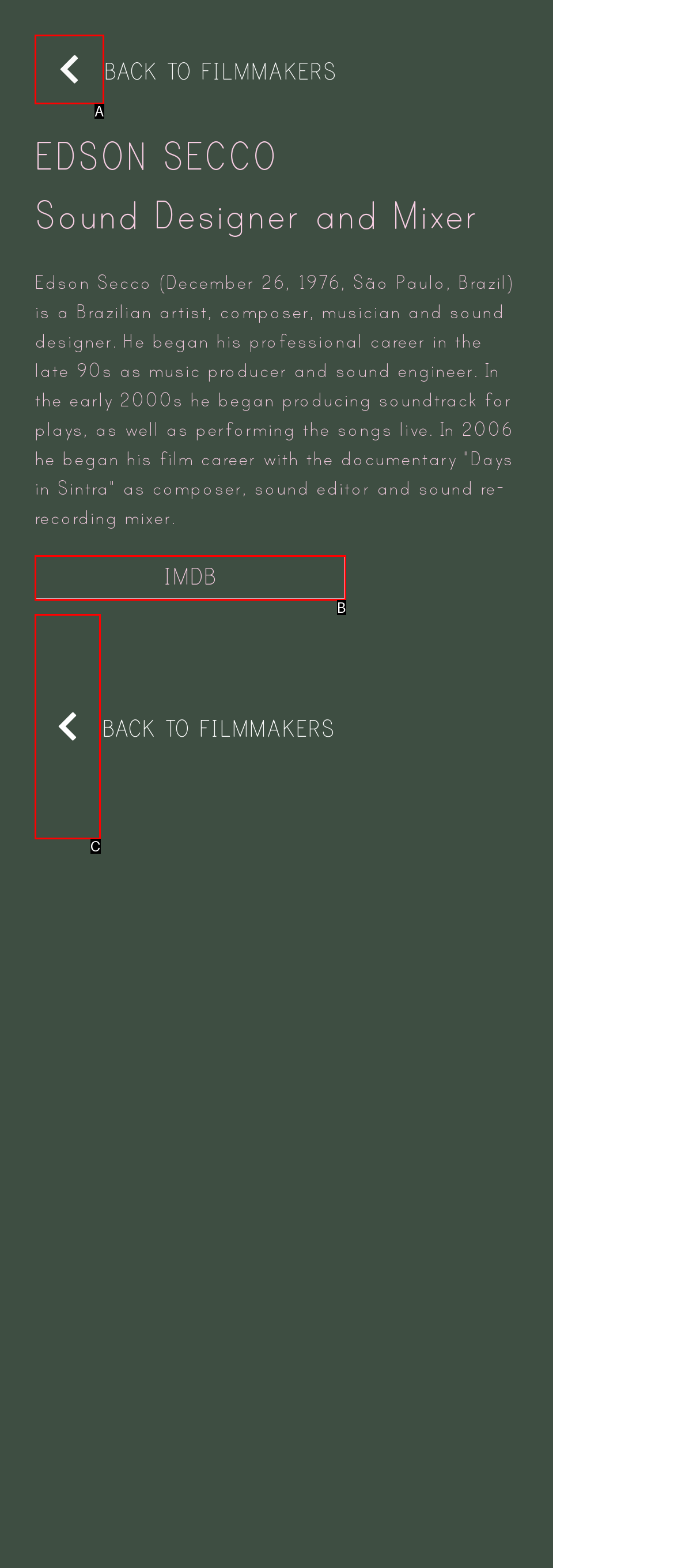Based on the given description: title="ROCKLEOPARD", determine which HTML element is the best match. Respond with the letter of the chosen option.

None